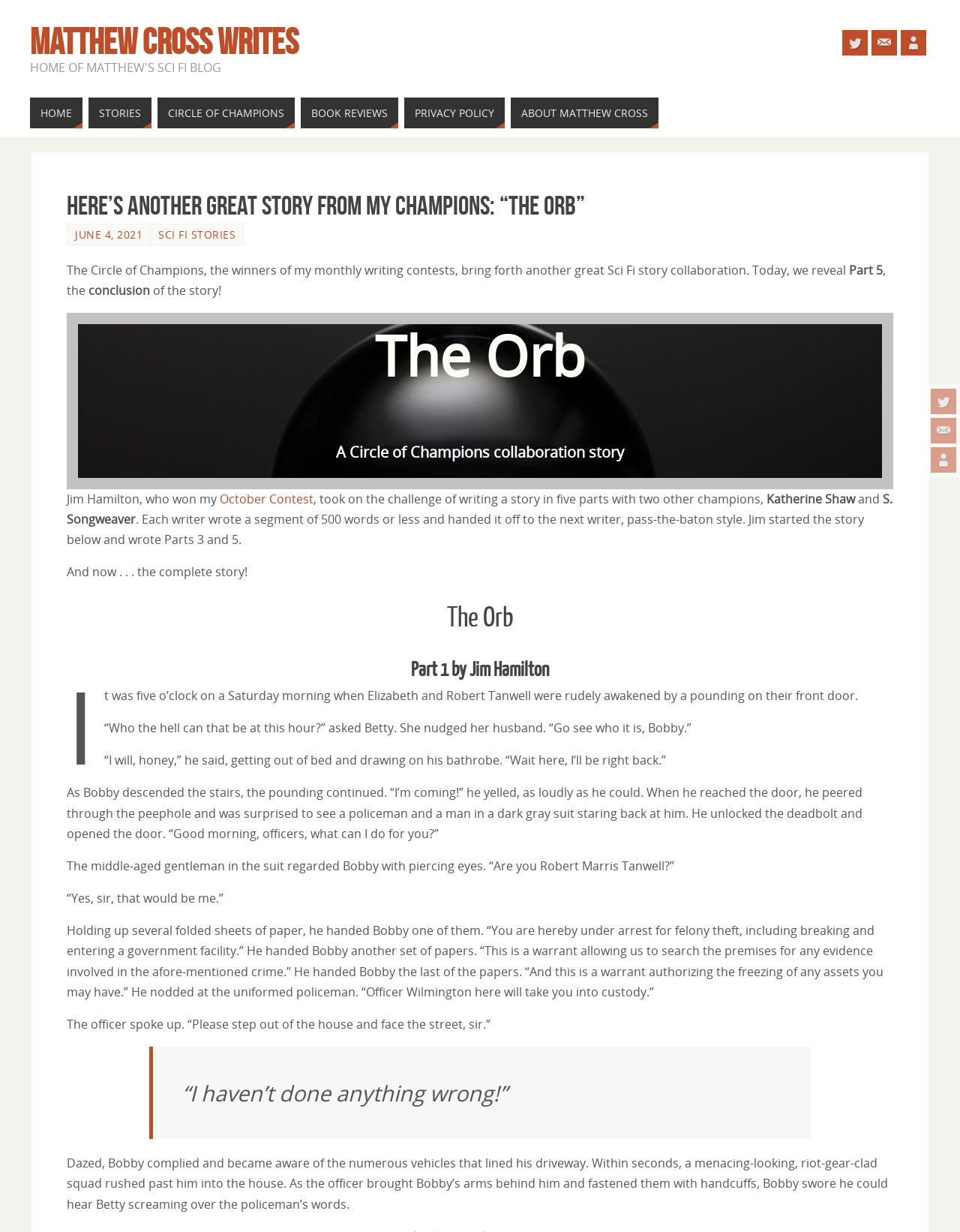Please determine the bounding box coordinates for the UI element described here. Use the format (top-left x, top-left y, bottom-right x, bottom-right y) with values bounded between 0 and 1: Matthew Cross Writes

[0.031, 0.024, 0.311, 0.044]